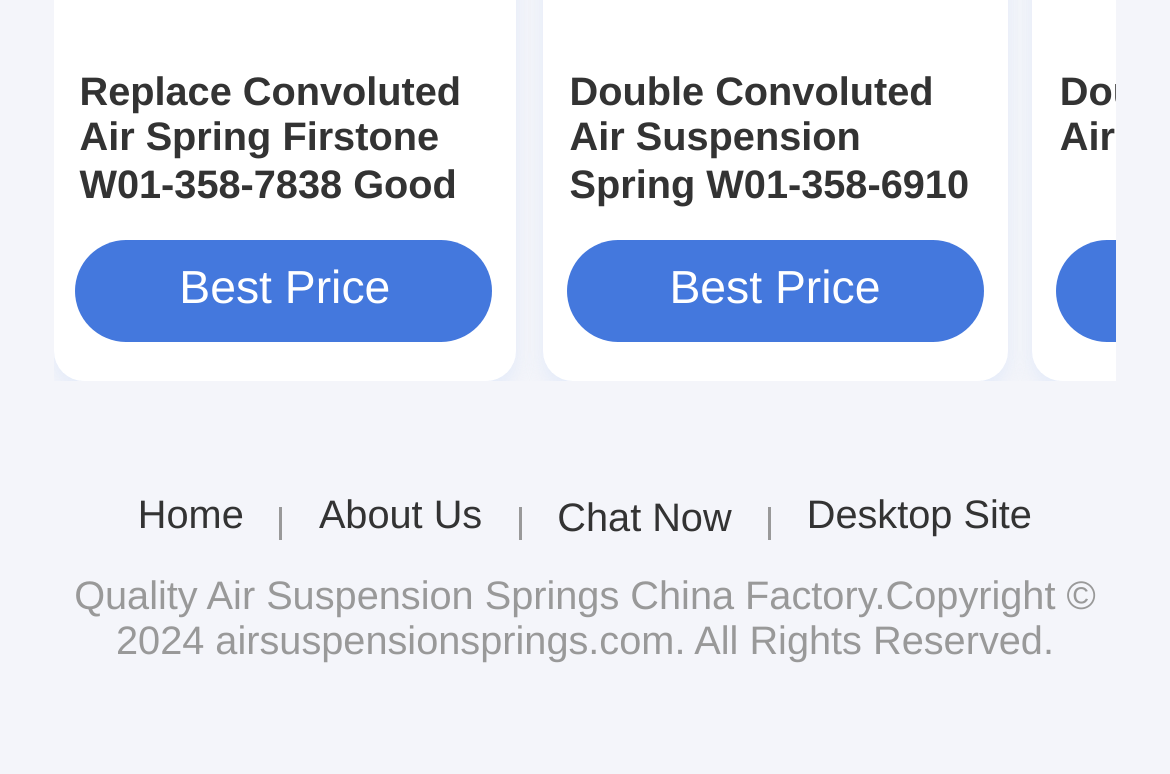Please specify the bounding box coordinates of the area that should be clicked to accomplish the following instruction: "View best price". The coordinates should consist of four float numbers between 0 and 1, i.e., [left, top, right, bottom].

[0.065, 0.312, 0.422, 0.44]